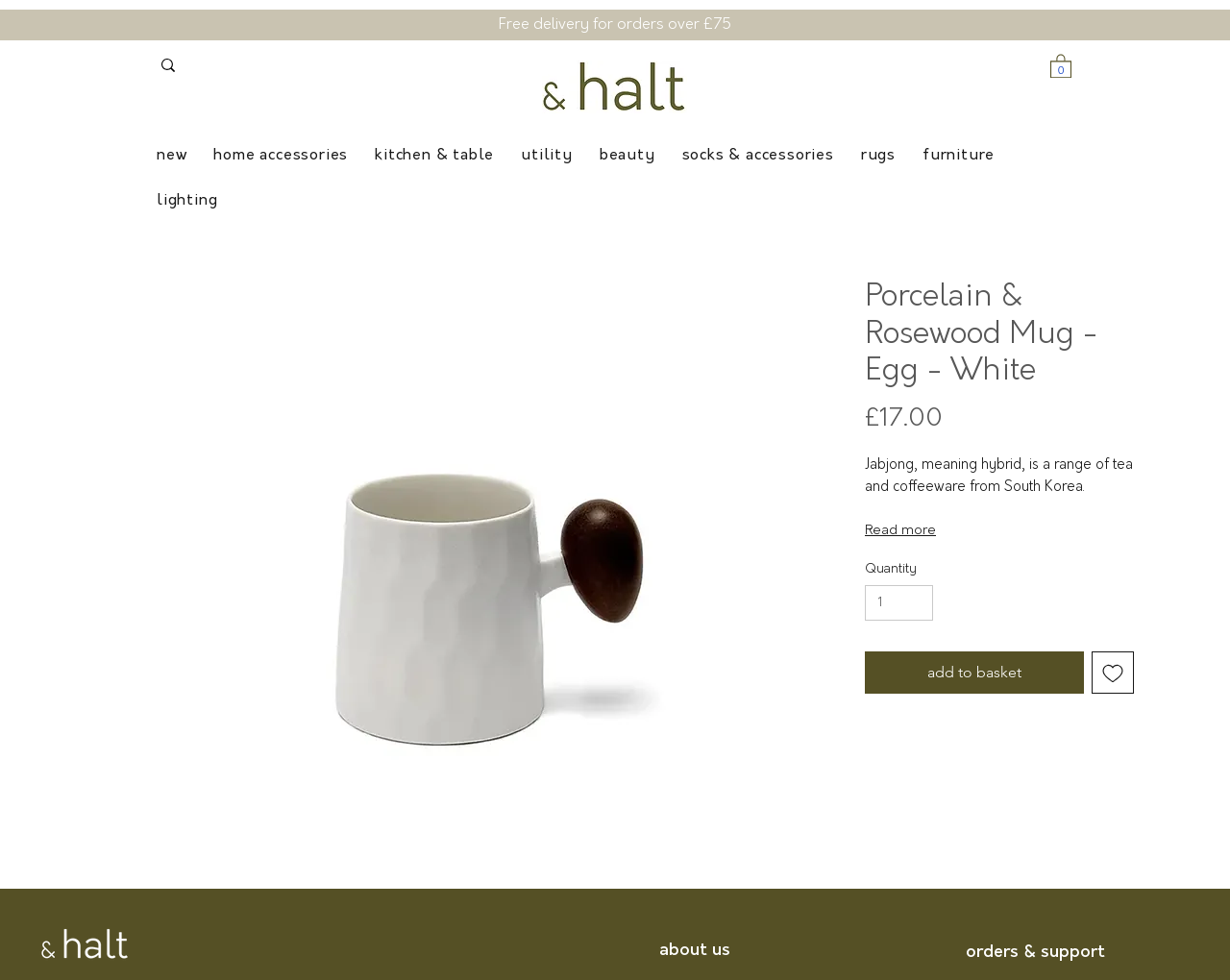Provide the bounding box coordinates of the area you need to click to execute the following instruction: "Add to basket".

[0.703, 0.665, 0.881, 0.708]